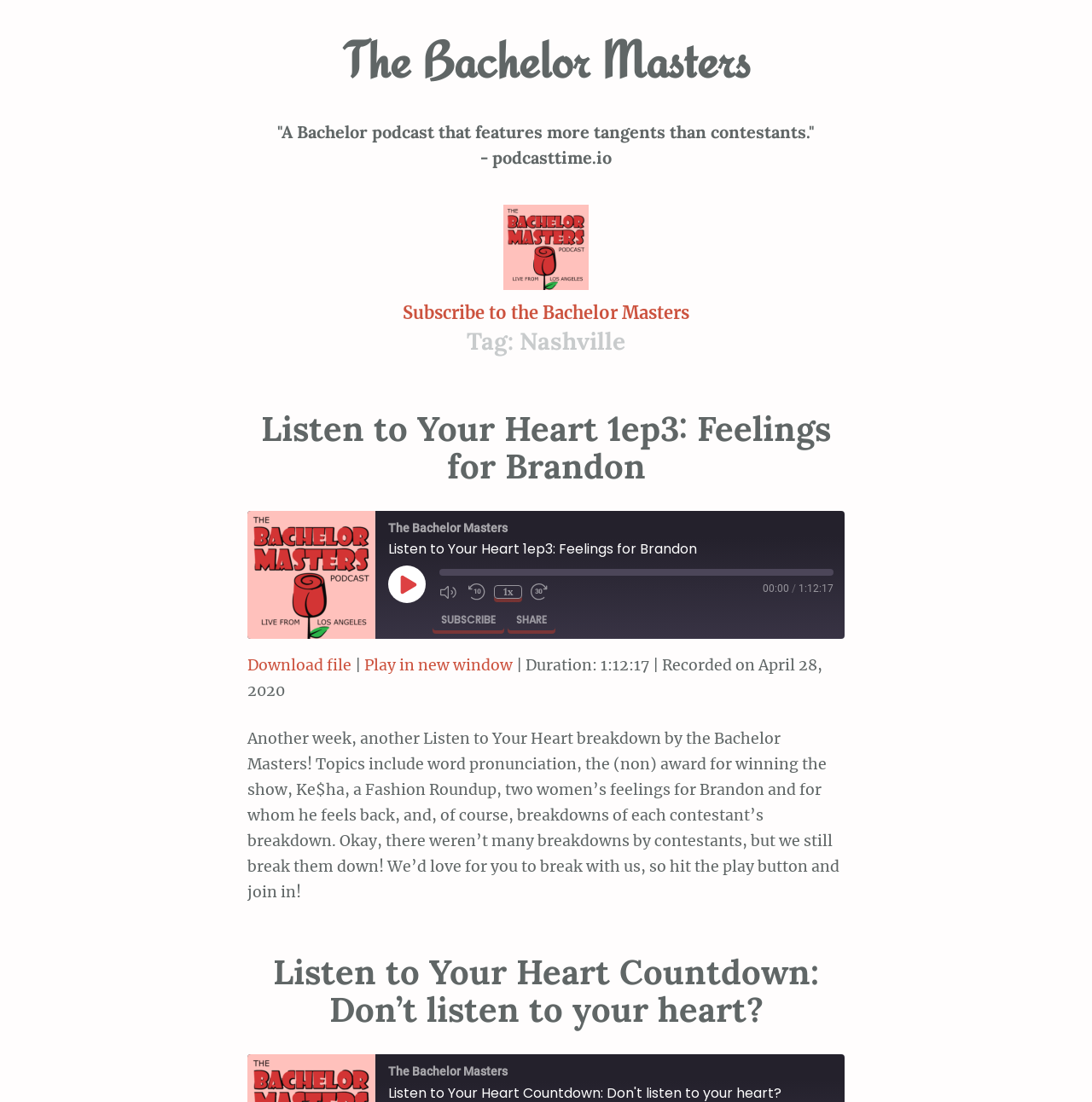Could you specify the bounding box coordinates for the clickable section to complete the following instruction: "Download file"?

[0.227, 0.593, 0.322, 0.616]